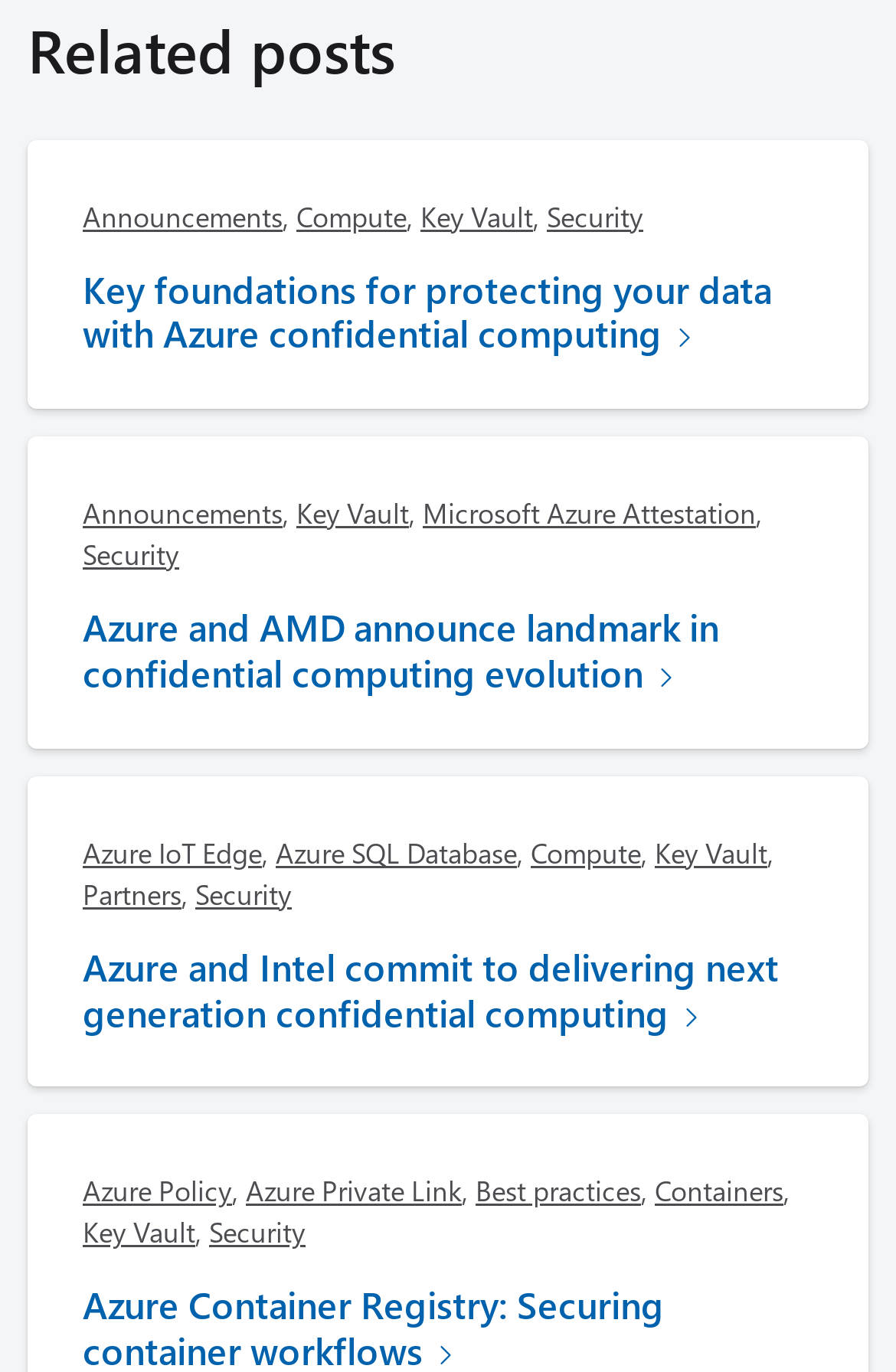Find the bounding box coordinates for the HTML element described as: "Partners". The coordinates should consist of four float values between 0 and 1, i.e., [left, top, right, bottom].

[0.092, 0.619, 0.203, 0.646]